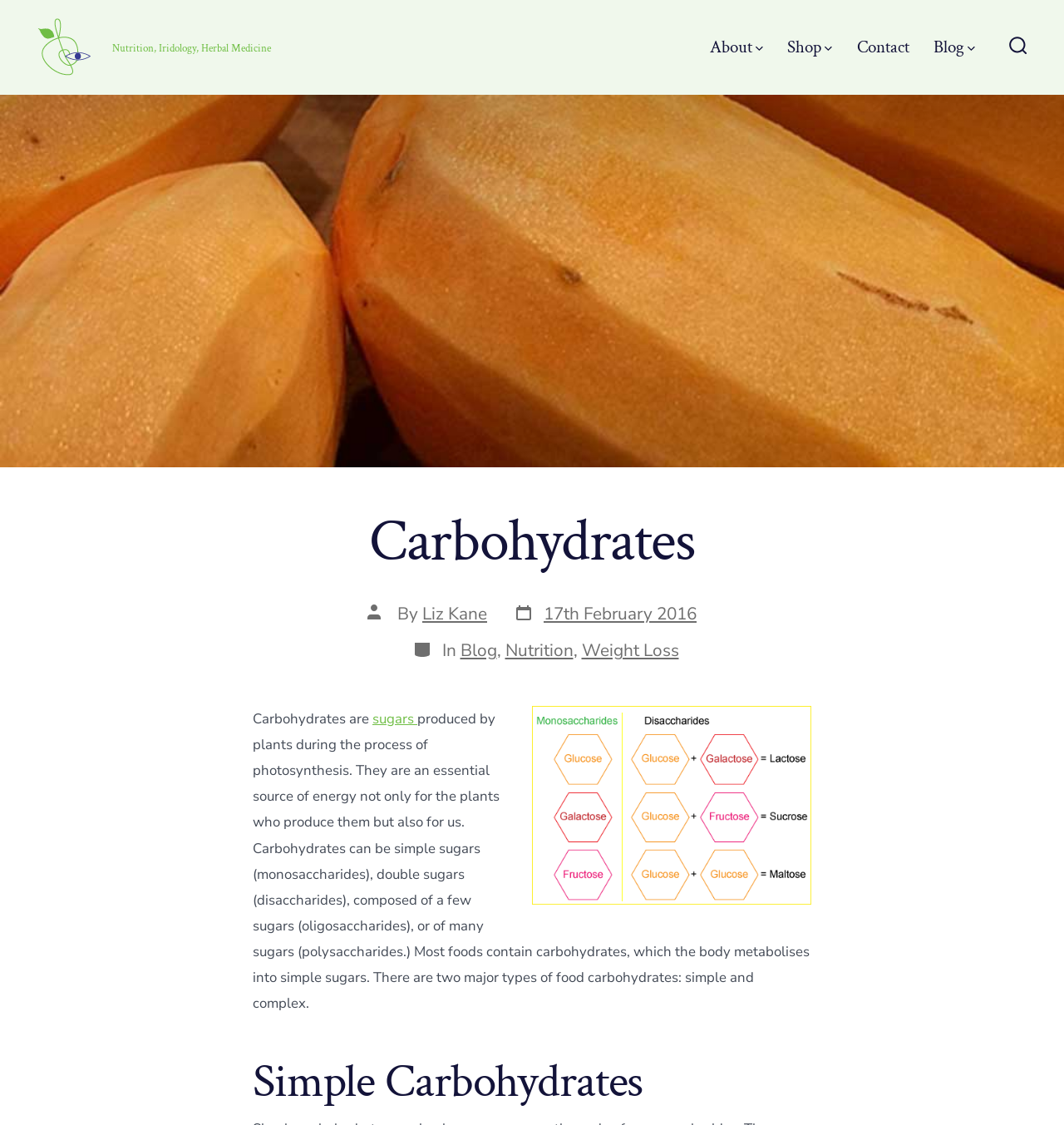Please give the bounding box coordinates of the area that should be clicked to fulfill the following instruction: "Search for something". The coordinates should be in the format of four float numbers from 0 to 1, i.e., [left, top, right, bottom].

[0.939, 0.023, 0.975, 0.061]